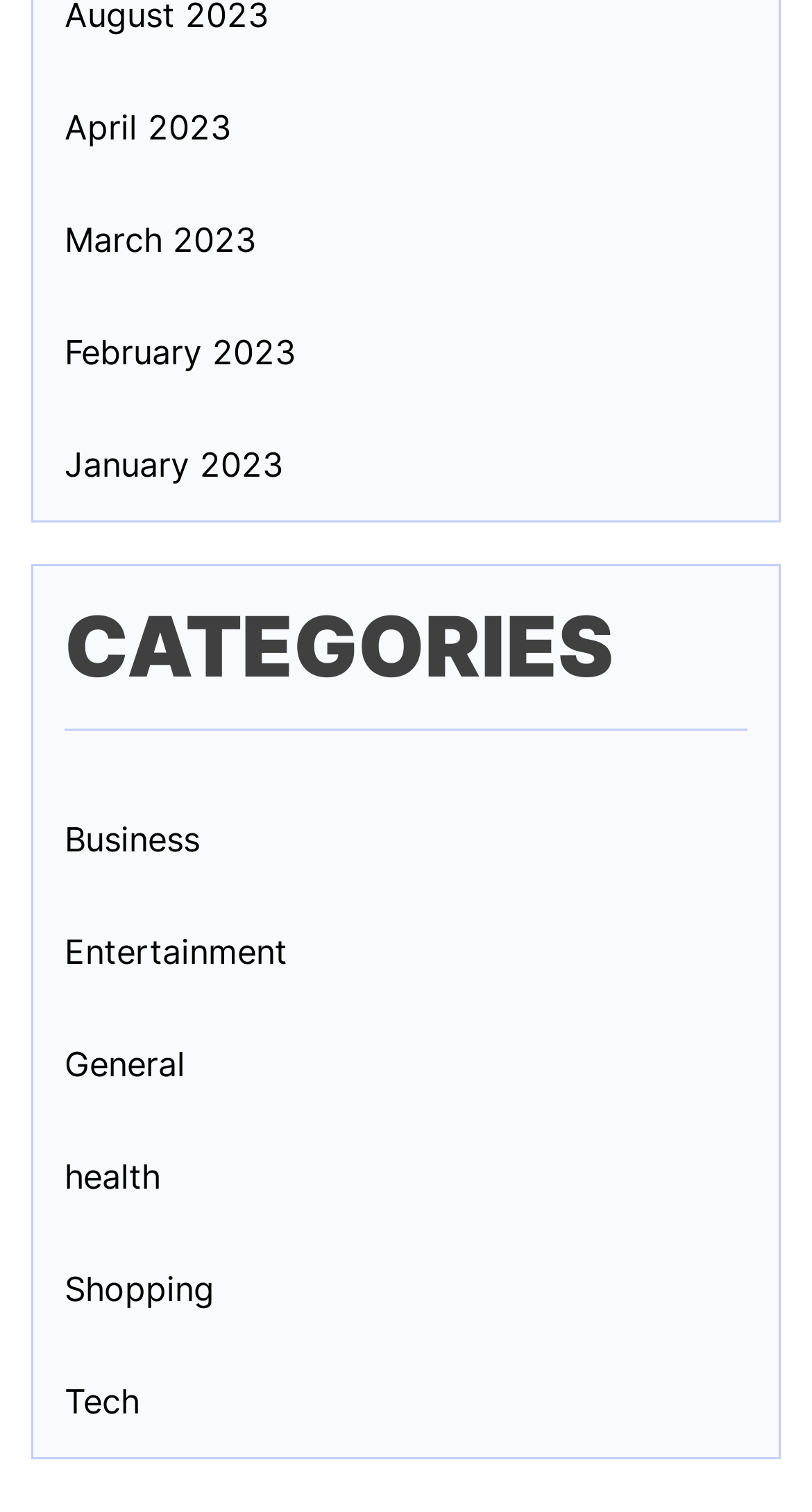What is the first category listed?
Can you give a detailed and elaborate answer to the question?

I looked at the links under the 'CATEGORIES' heading and found that the first category listed is 'Business'.